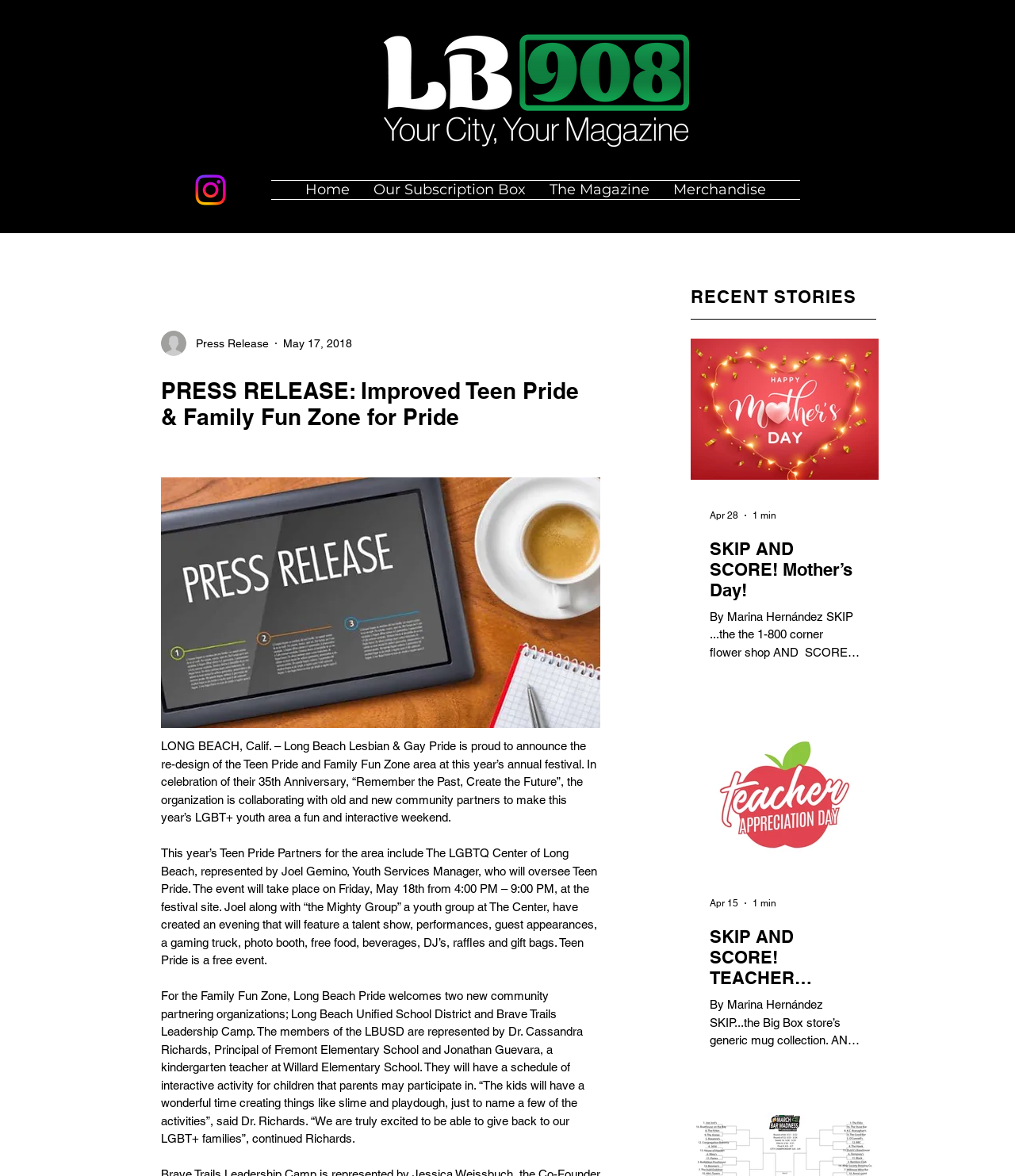Using the given description, provide the bounding box coordinates formatted as (top-left x, top-left y, bottom-right x, bottom-right y), with all values being floating point numbers between 0 and 1. Description: aria-label="Instagram"

[0.188, 0.144, 0.227, 0.179]